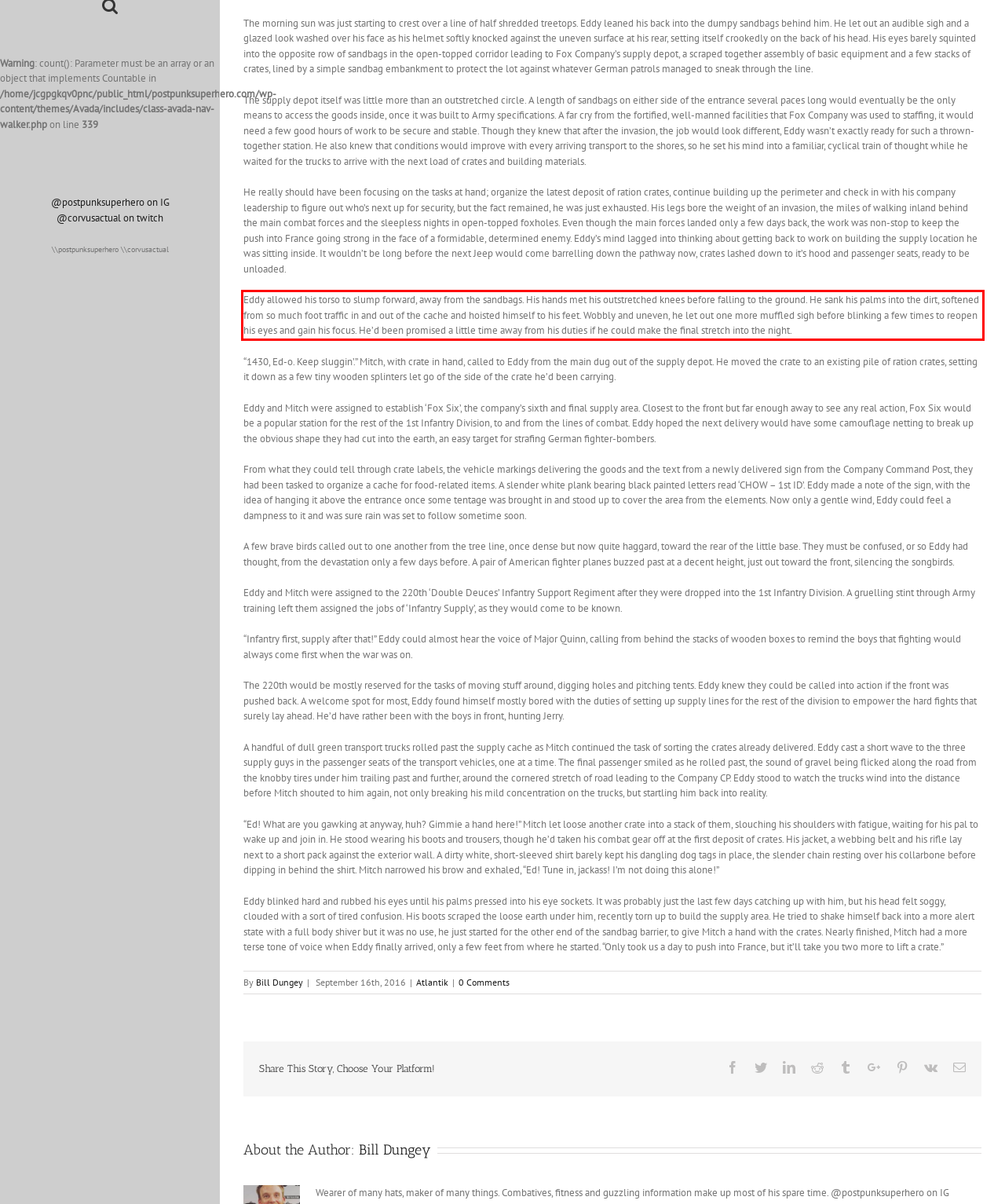Given the screenshot of the webpage, identify the red bounding box, and recognize the text content inside that red bounding box.

Eddy allowed his torso to slump forward, away from the sandbags. His hands met his outstretched knees before falling to the ground. He sank his palms into the dirt, softened from so much foot traffic in and out of the cache and hoisted himself to his feet. Wobbly and uneven, he let out one more muffled sigh before blinking a few times to reopen his eyes and gain his focus. He’d been promised a little time away from his duties if he could make the final stretch into the night.